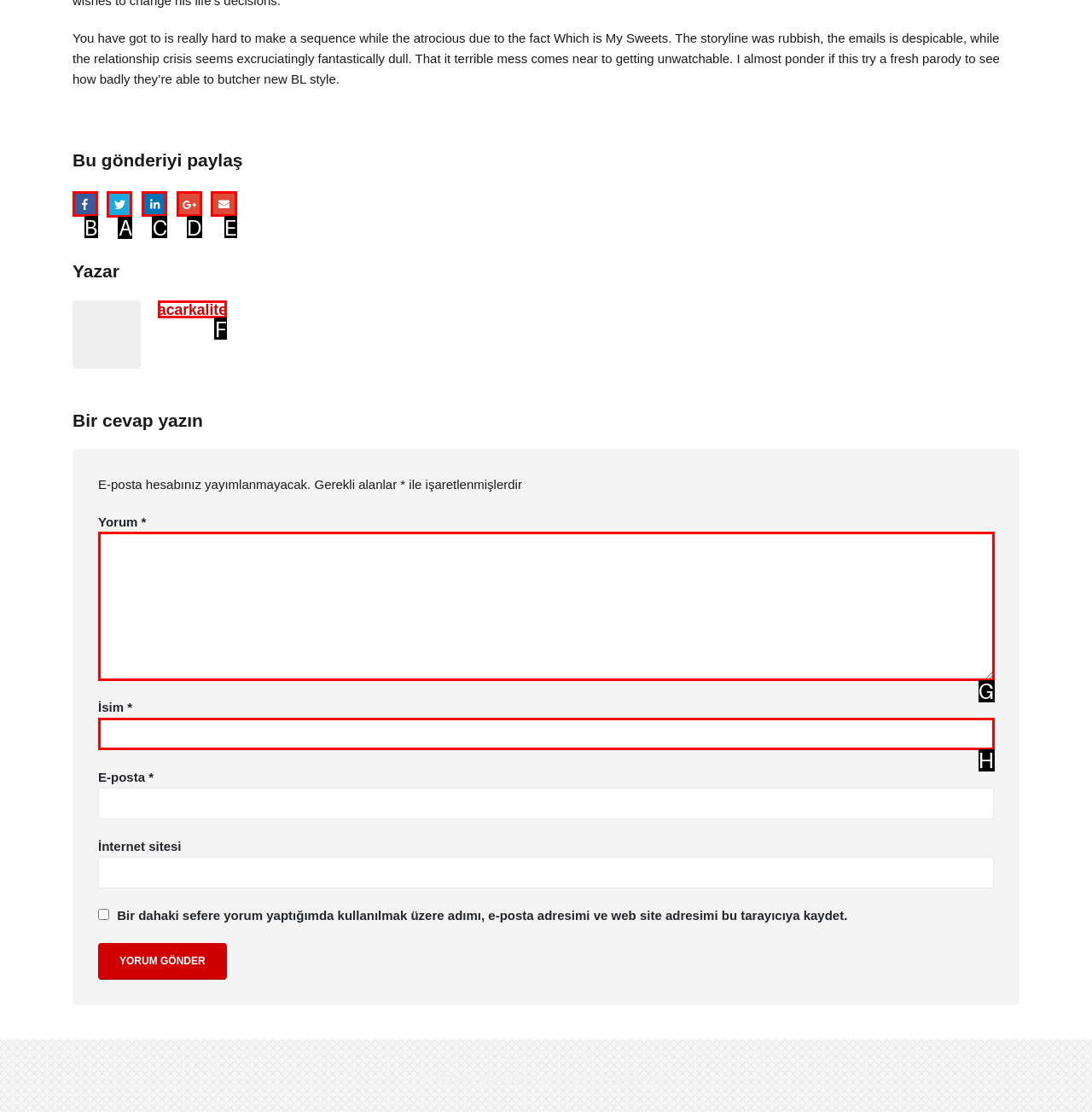Which UI element's letter should be clicked to achieve the task: Share this post on Twitter
Provide the letter of the correct choice directly.

A